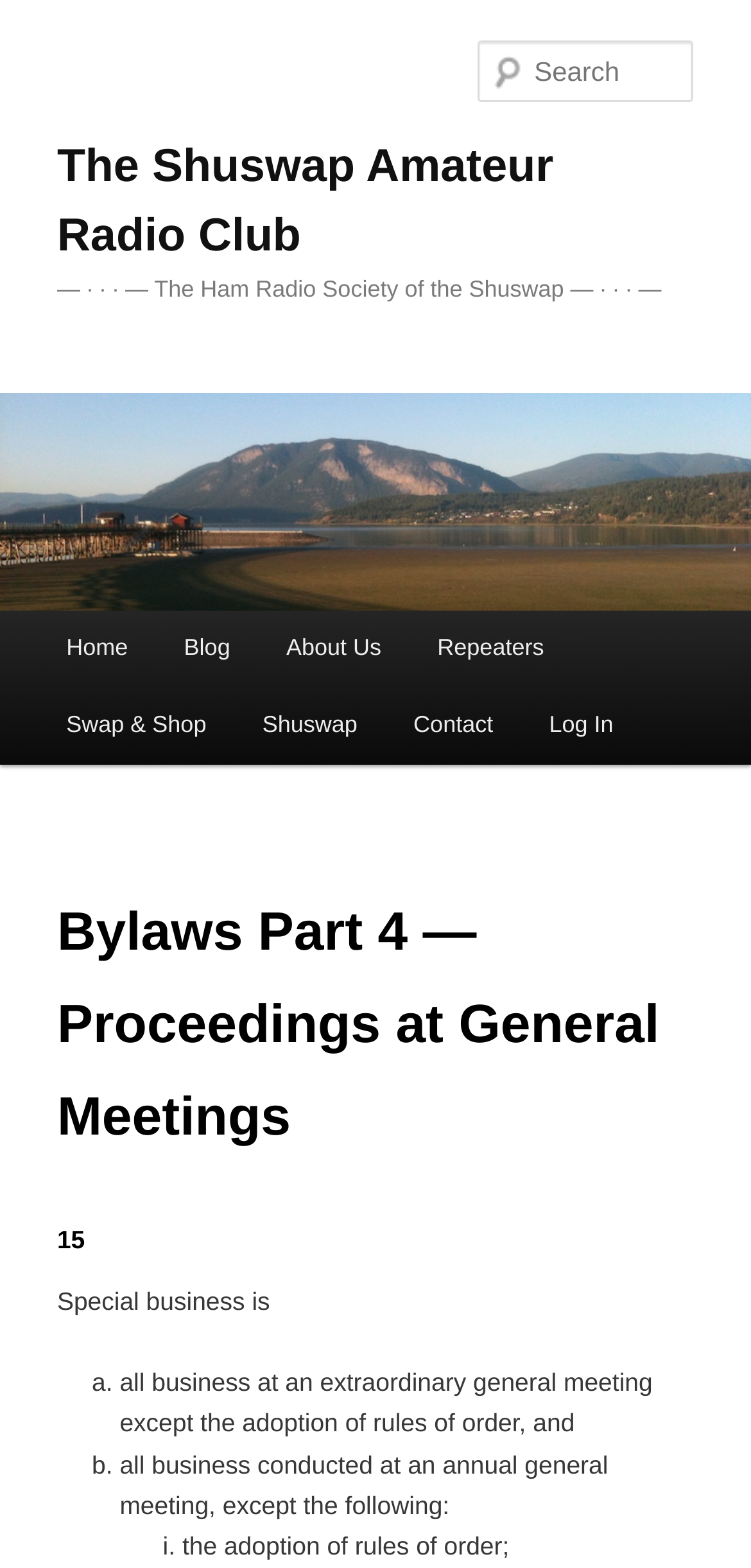Provide the bounding box coordinates of the HTML element described as: "Swap & Shop". The bounding box coordinates should be four float numbers between 0 and 1, i.e., [left, top, right, bottom].

[0.051, 0.438, 0.312, 0.487]